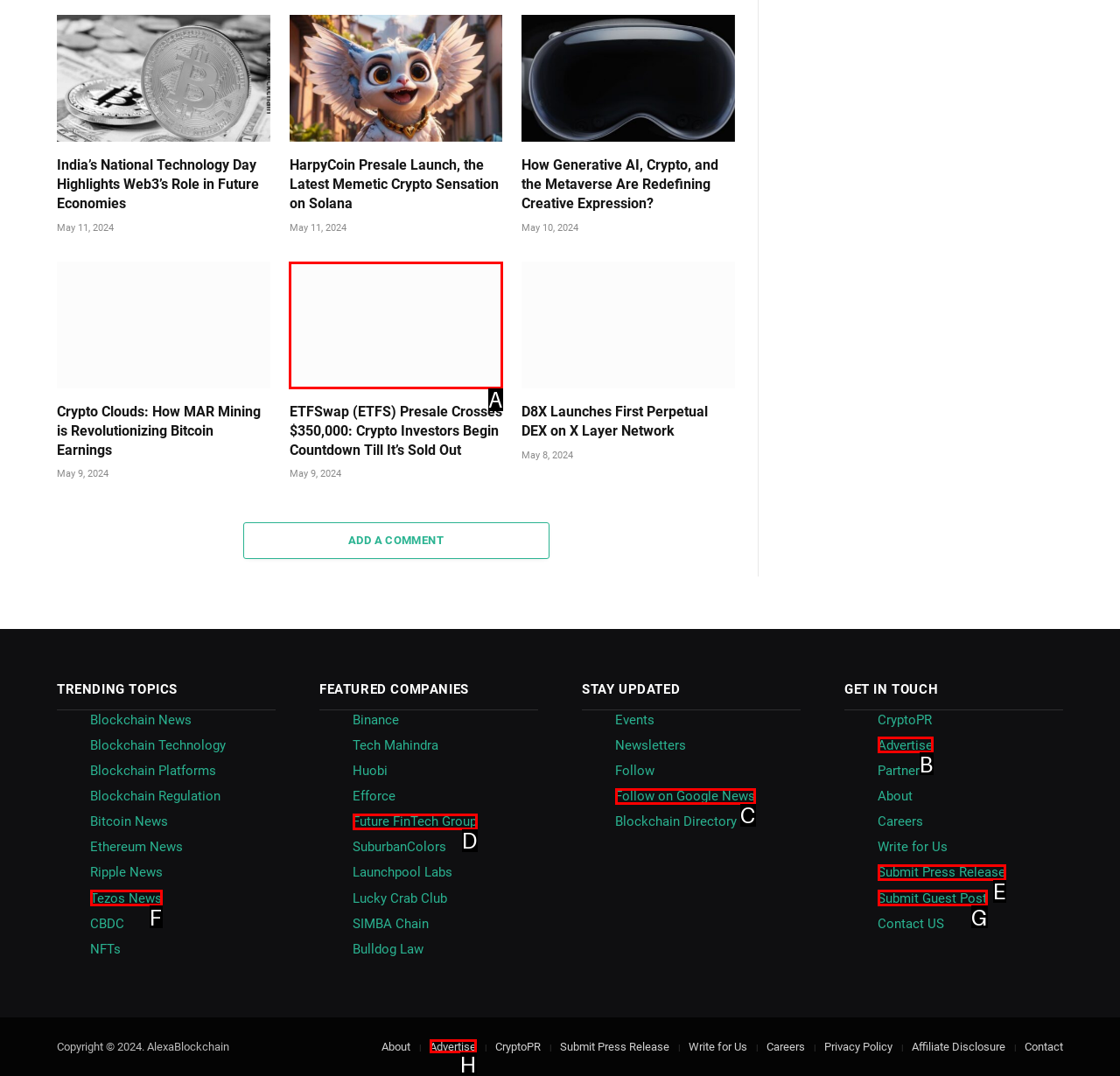Identify the letter of the correct UI element to fulfill the task: Submit a press release from the given options in the screenshot.

E